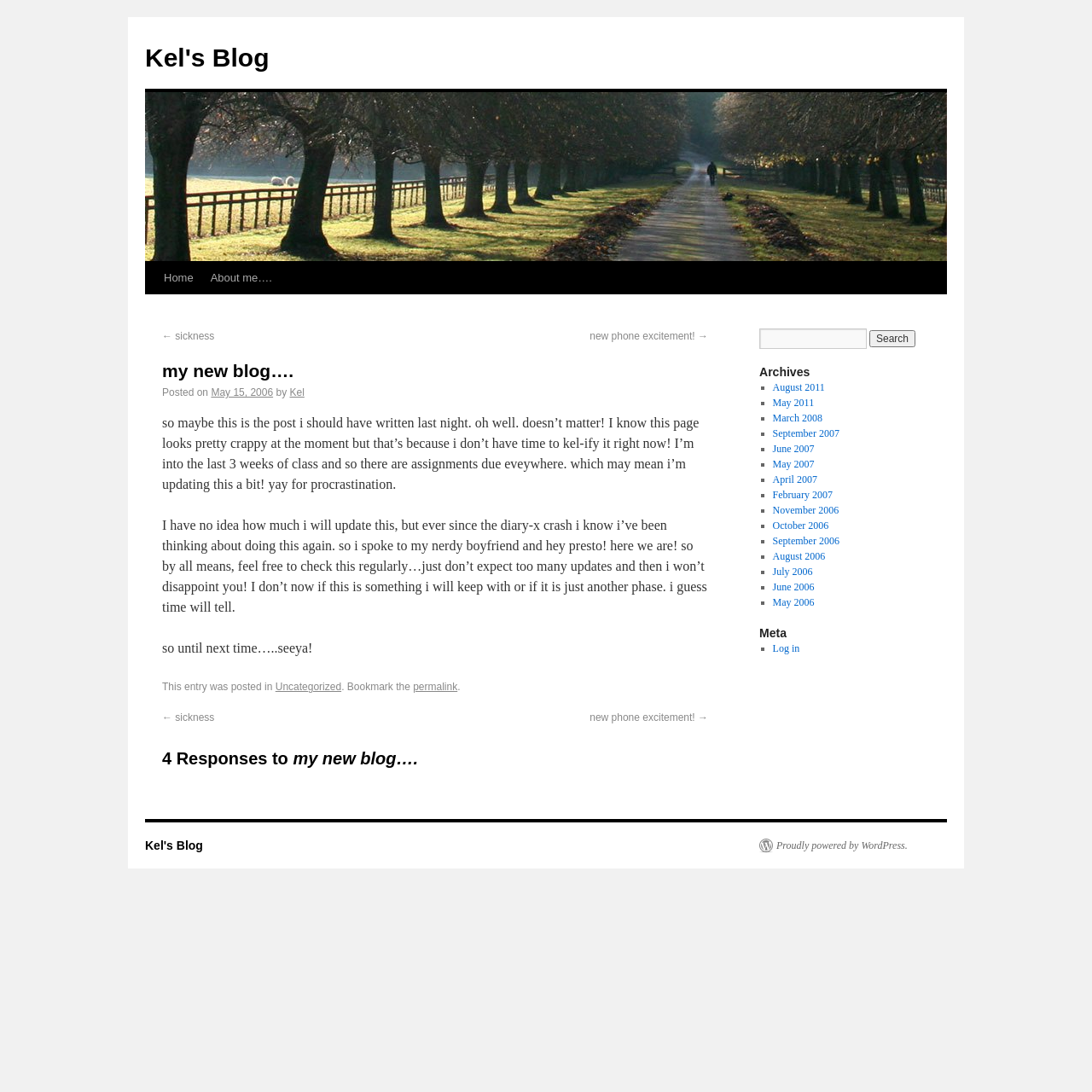Locate the bounding box coordinates of the clickable area needed to fulfill the instruction: "view previous post".

[0.148, 0.652, 0.196, 0.663]